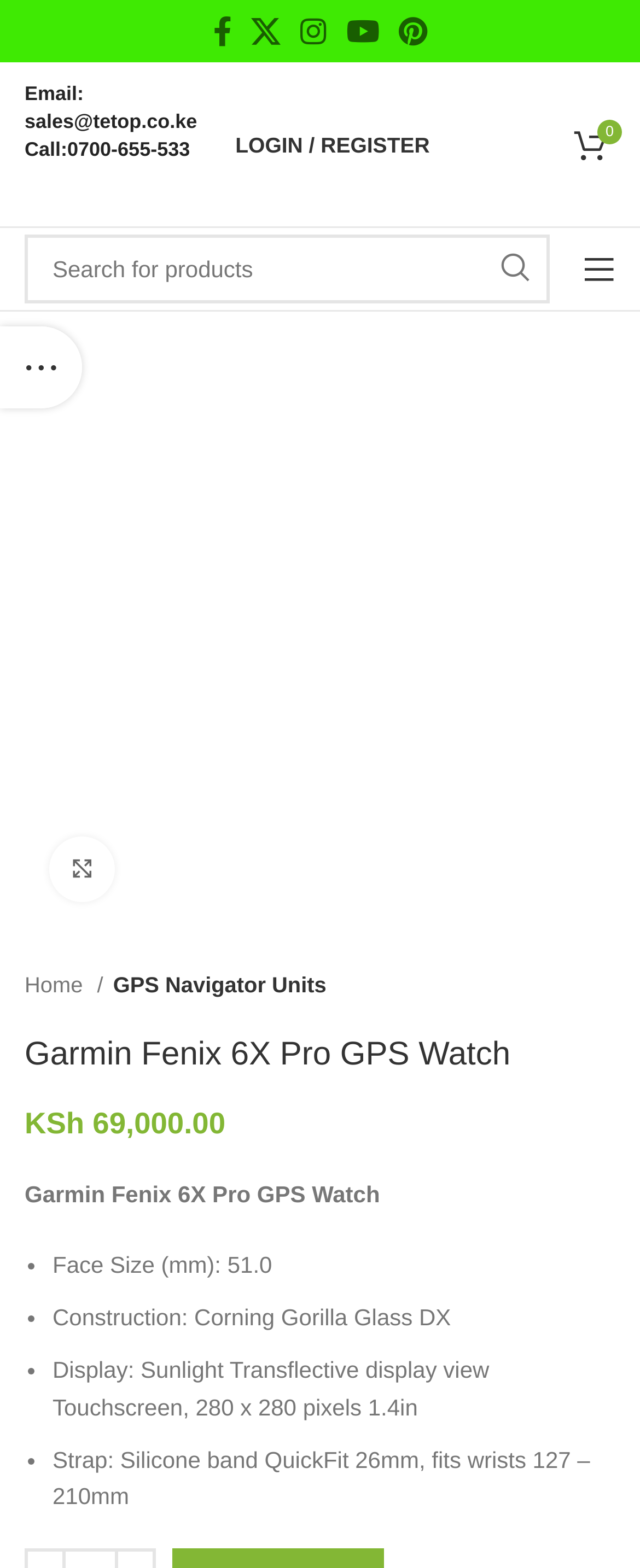Show the bounding box coordinates of the element that should be clicked to complete the task: "Click on Facebook social link".

[0.318, 0.004, 0.377, 0.036]